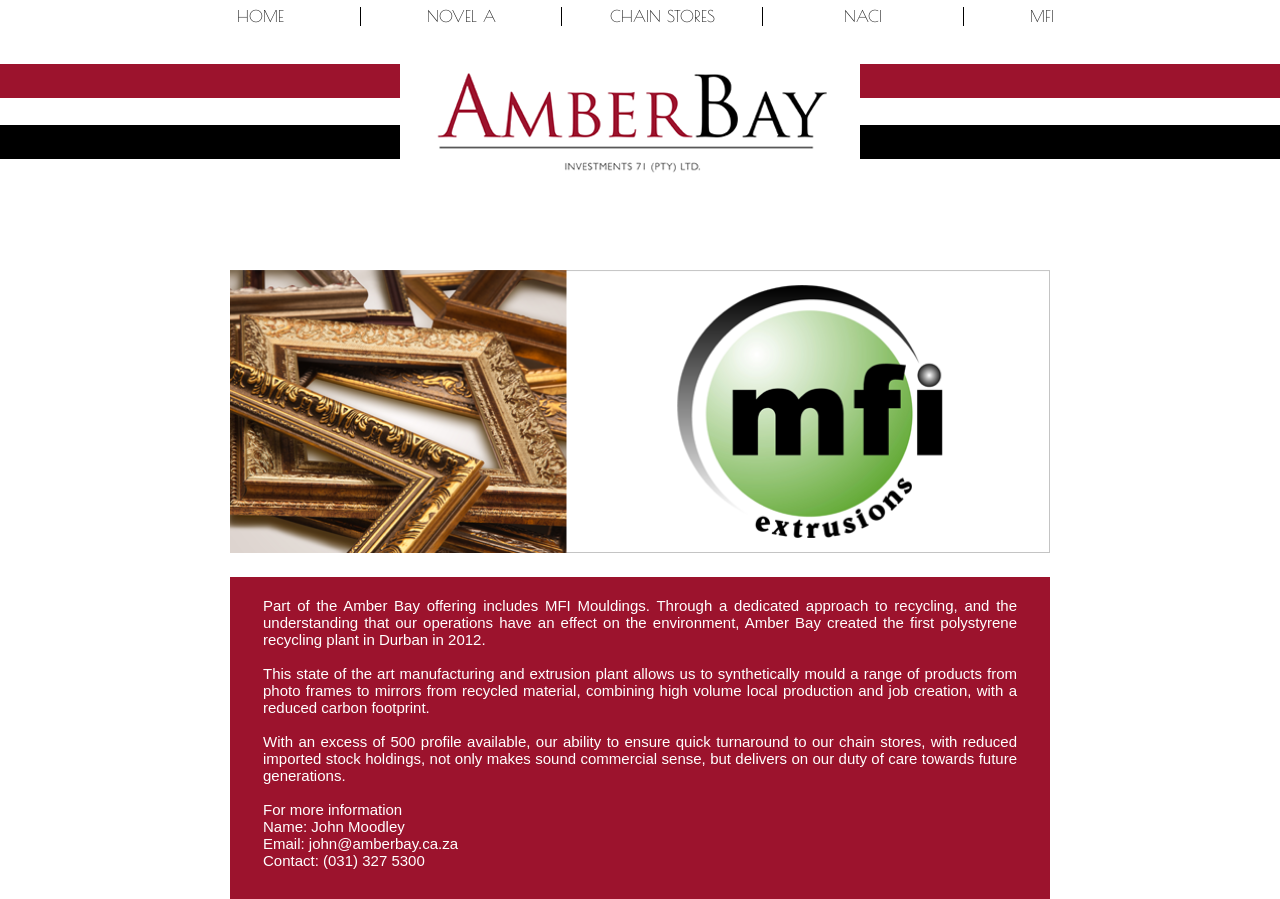Reply to the question below using a single word or brief phrase:
In what year was the polystyrene recycling plant in Durban established?

2012